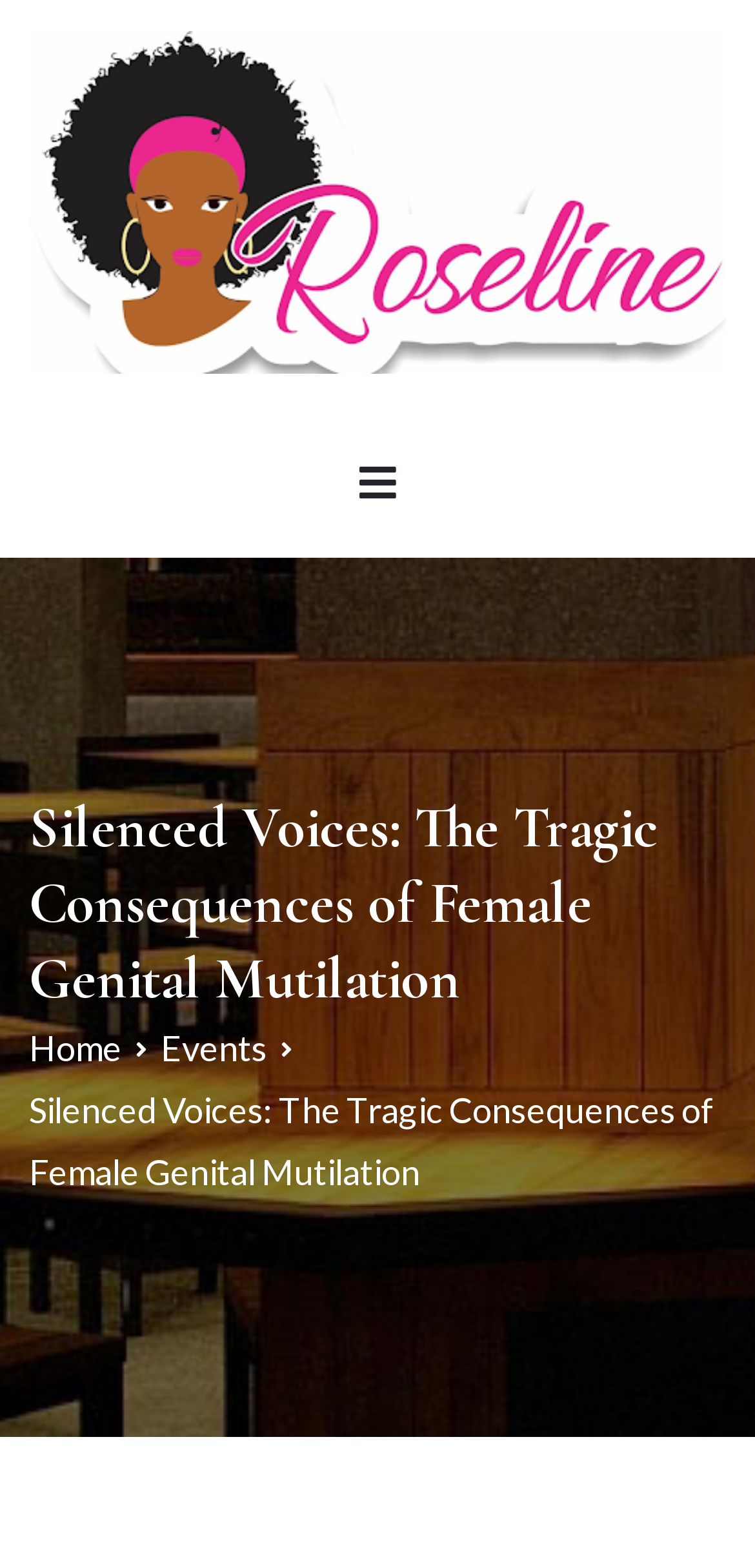Who is the author of the article?
Please respond to the question with as much detail as possible.

The author of the article can be determined by looking at the link and image with the text 'Roseline Adewuyi' at the top of the page, which suggests that Roseline Adewuyi is the author of the article.